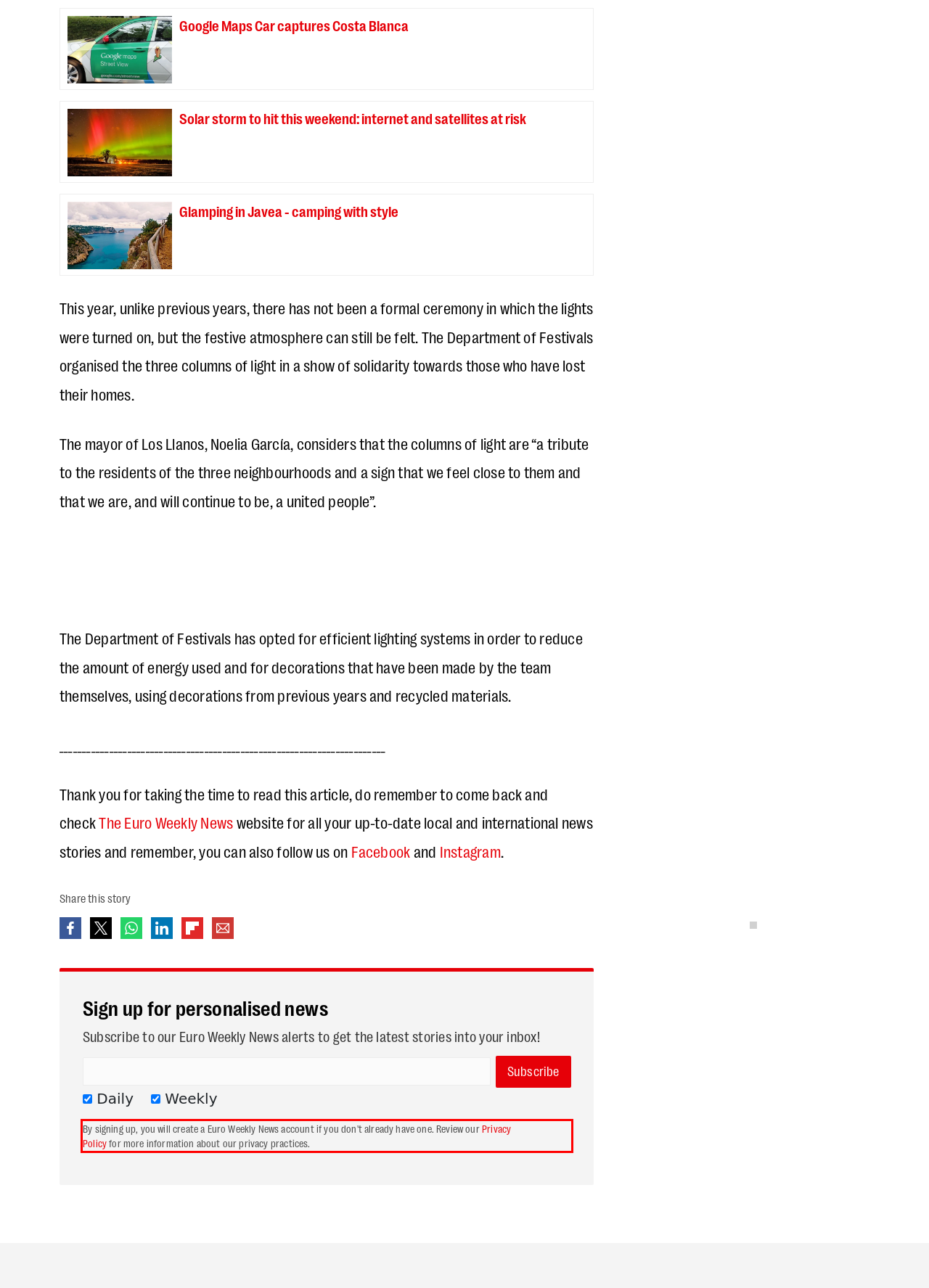Look at the webpage screenshot and recognize the text inside the red bounding box.

By signing up, you will create a Euro Weekly News account if you don't already have one. Review our Privacy Policy for more information about our privacy practices.